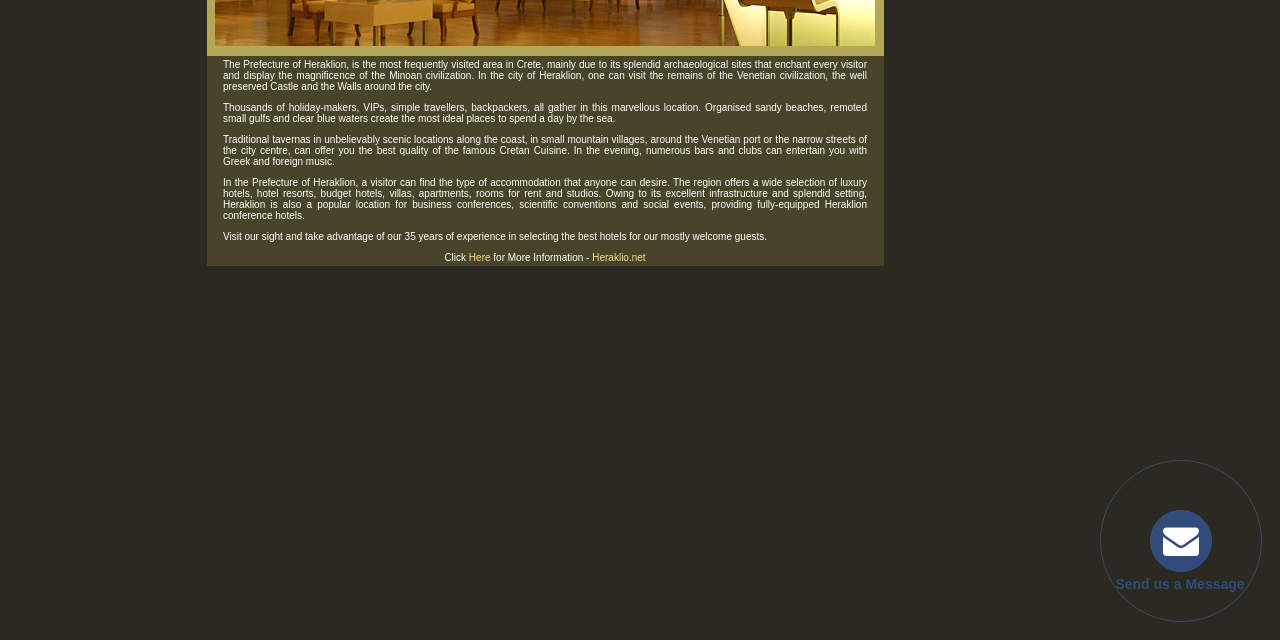Provide the bounding box coordinates for the UI element described in this sentence: "Send us a Message". The coordinates should be four float values between 0 and 1, i.e., [left, top, right, bottom].

[0.844, 0.688, 1.0, 1.0]